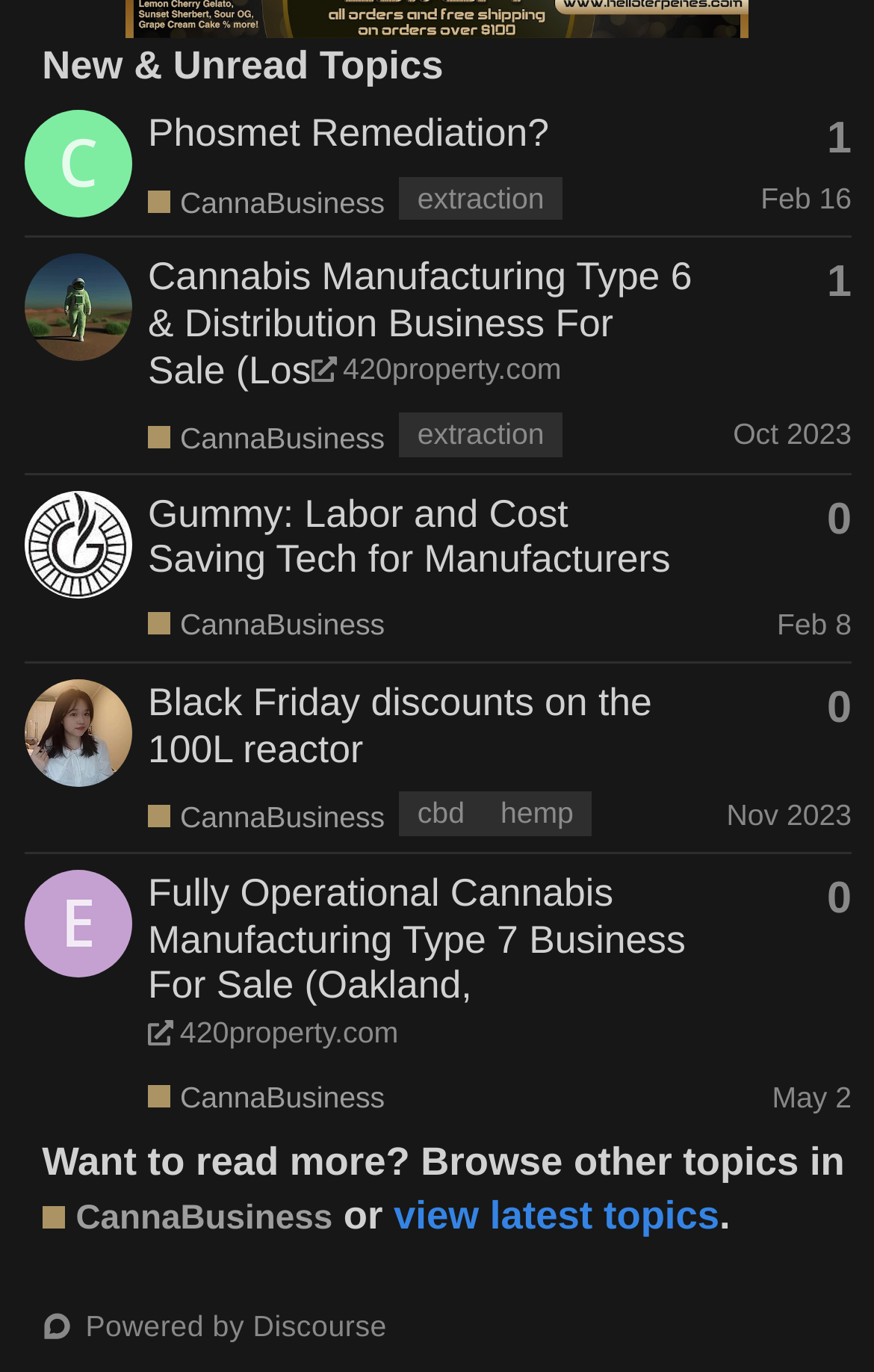What is the category of the topics listed?
Please look at the screenshot and answer using one word or phrase.

CannaBusiness